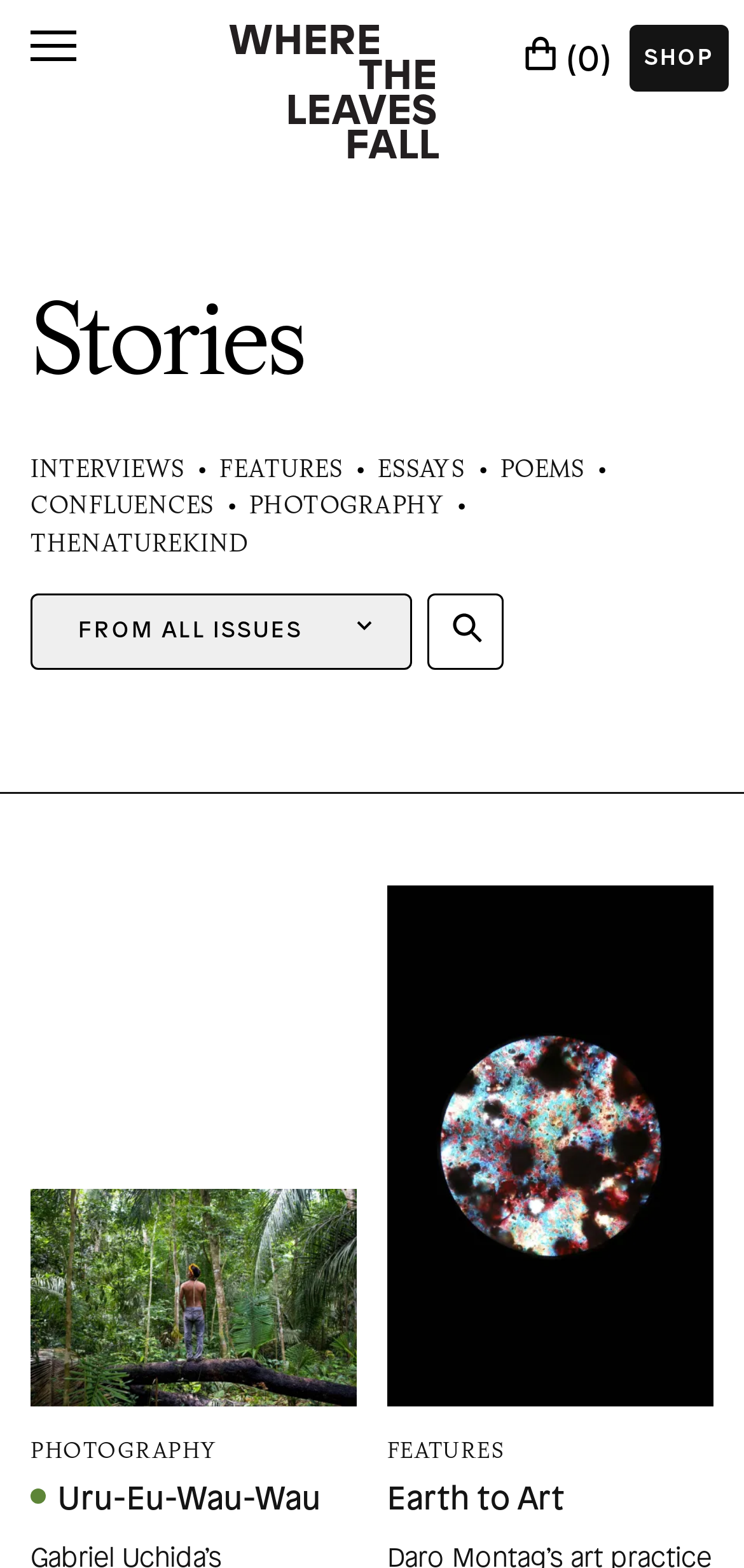Bounding box coordinates are to be given in the format (top-left x, top-left y, bottom-right x, bottom-right y). All values must be floating point numbers between 0 and 1. Provide the bounding box coordinate for the UI element described as: Go to Shop

[0.354, 0.43, 0.646, 0.472]